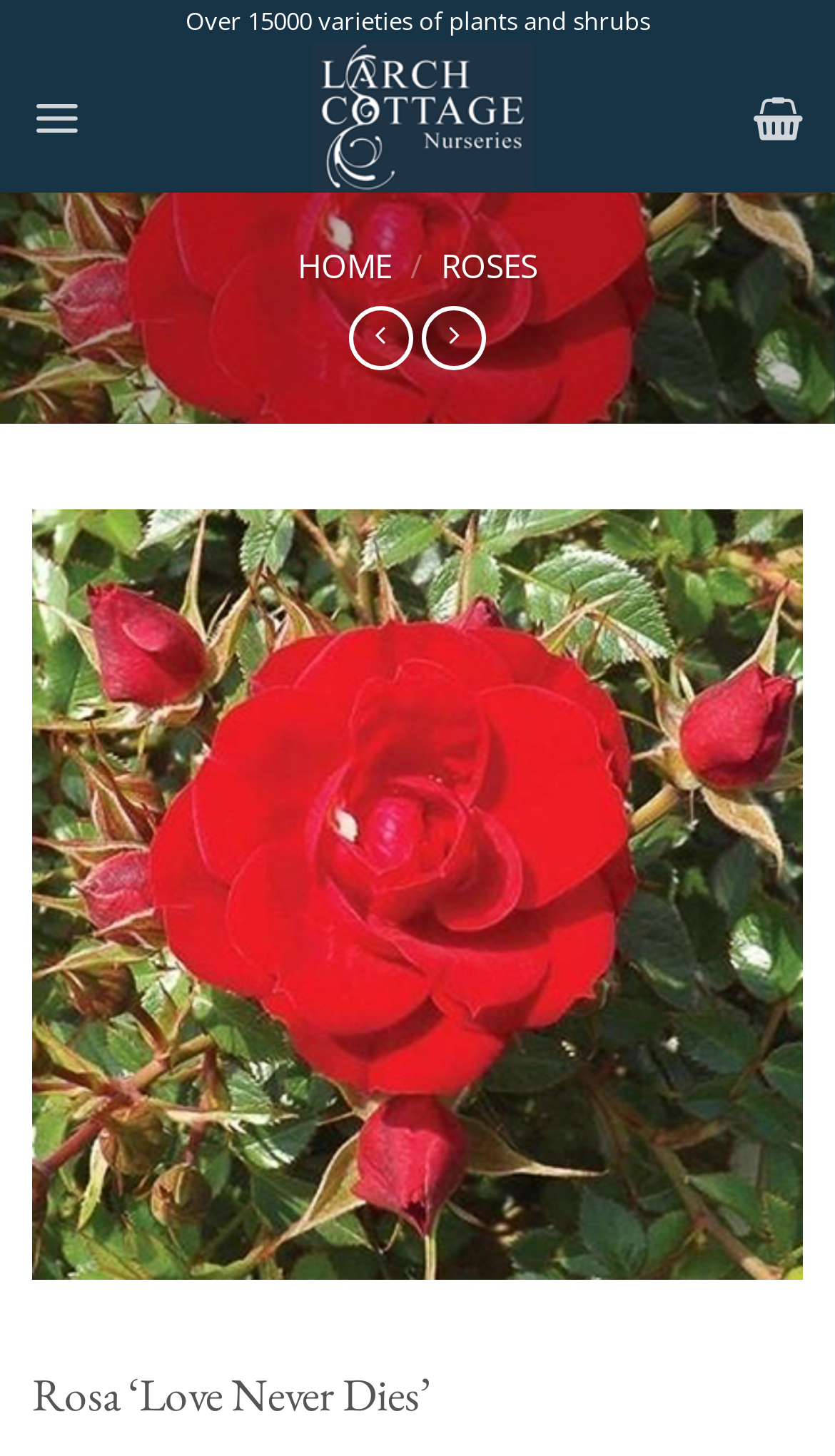Use a single word or phrase to respond to the question:
What is the purpose of the buttons 'Previous' and 'Next'?

Navigation